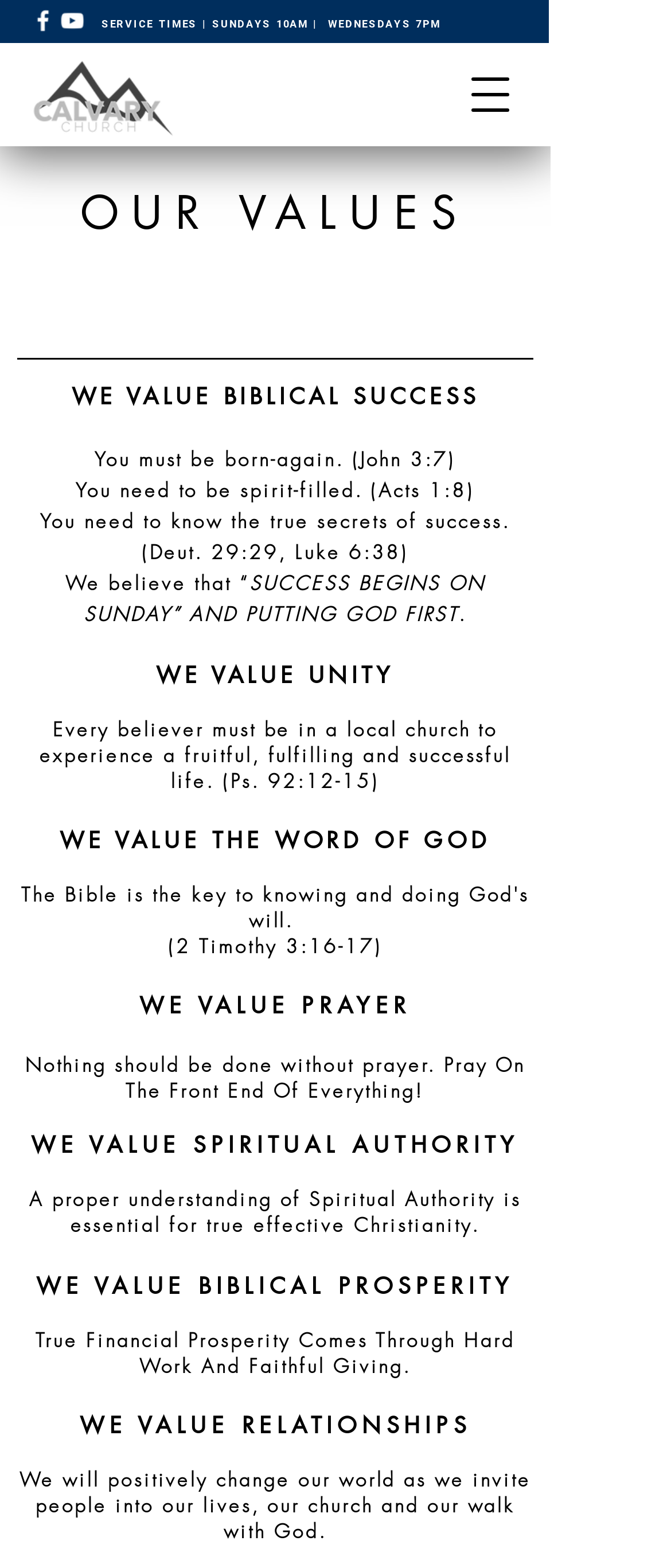Give the bounding box coordinates for the element described as: "aria-label="White YouTube Icon"".

[0.087, 0.004, 0.128, 0.022]